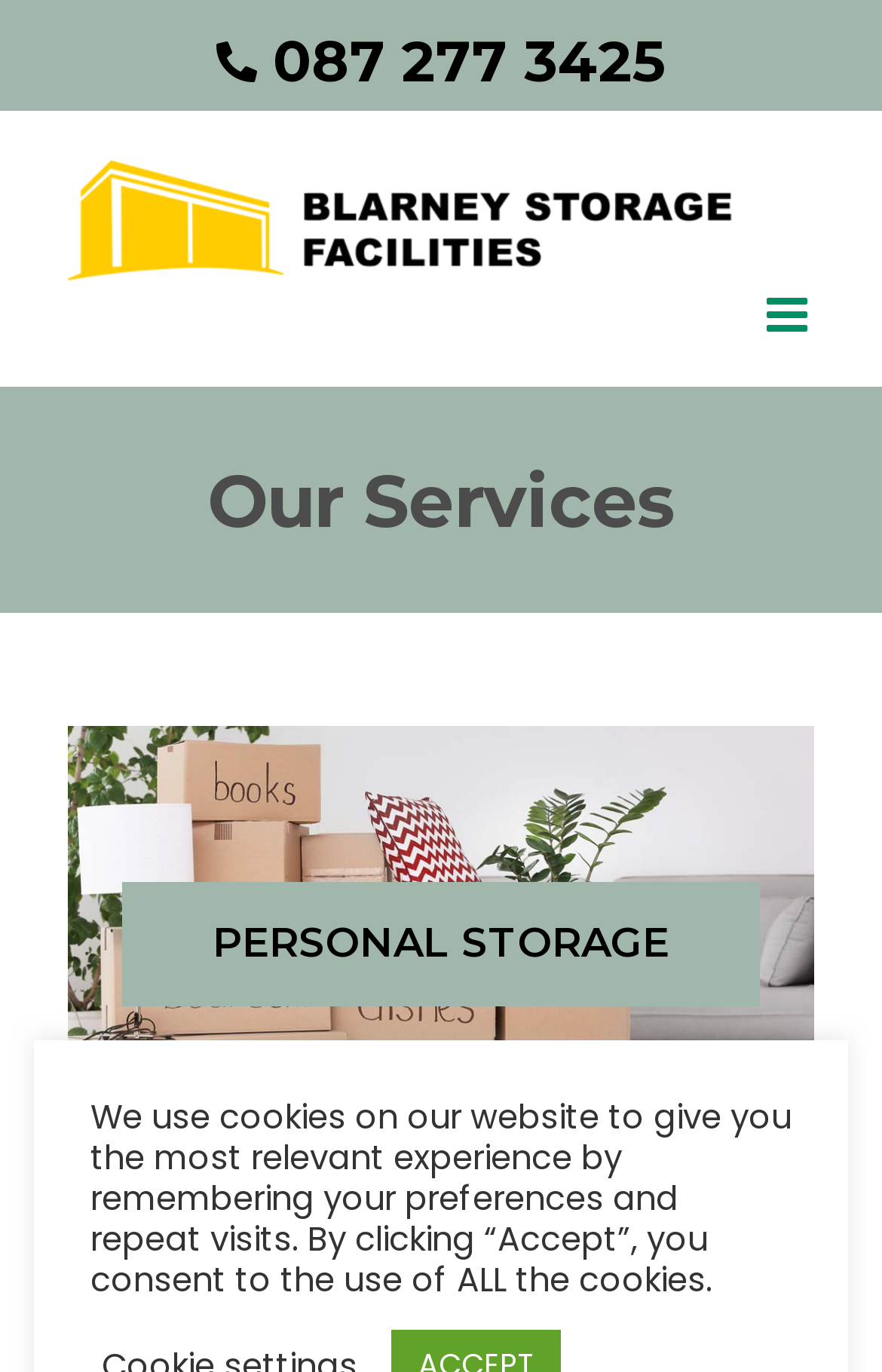What is the name of the logo on the webpage?
Examine the image and provide an in-depth answer to the question.

I found the logo name by looking at the image element with the description 'Blarney Storage Logo' which is located at the top of the webpage.